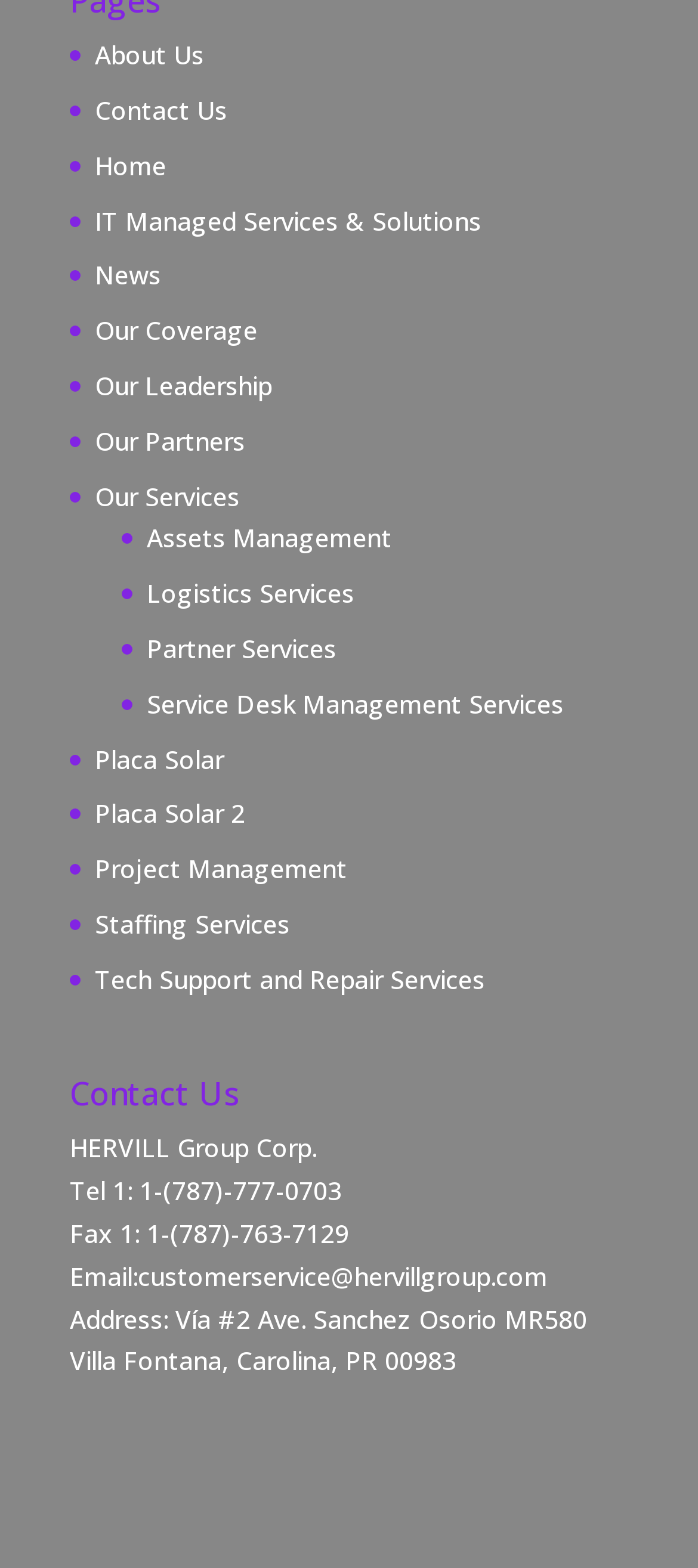What is the address of the company?
Look at the image and respond with a single word or a short phrase.

Vía #2 Ave. Sanchez Osorio MR580 Villa Fontana, Carolina, PR 00983